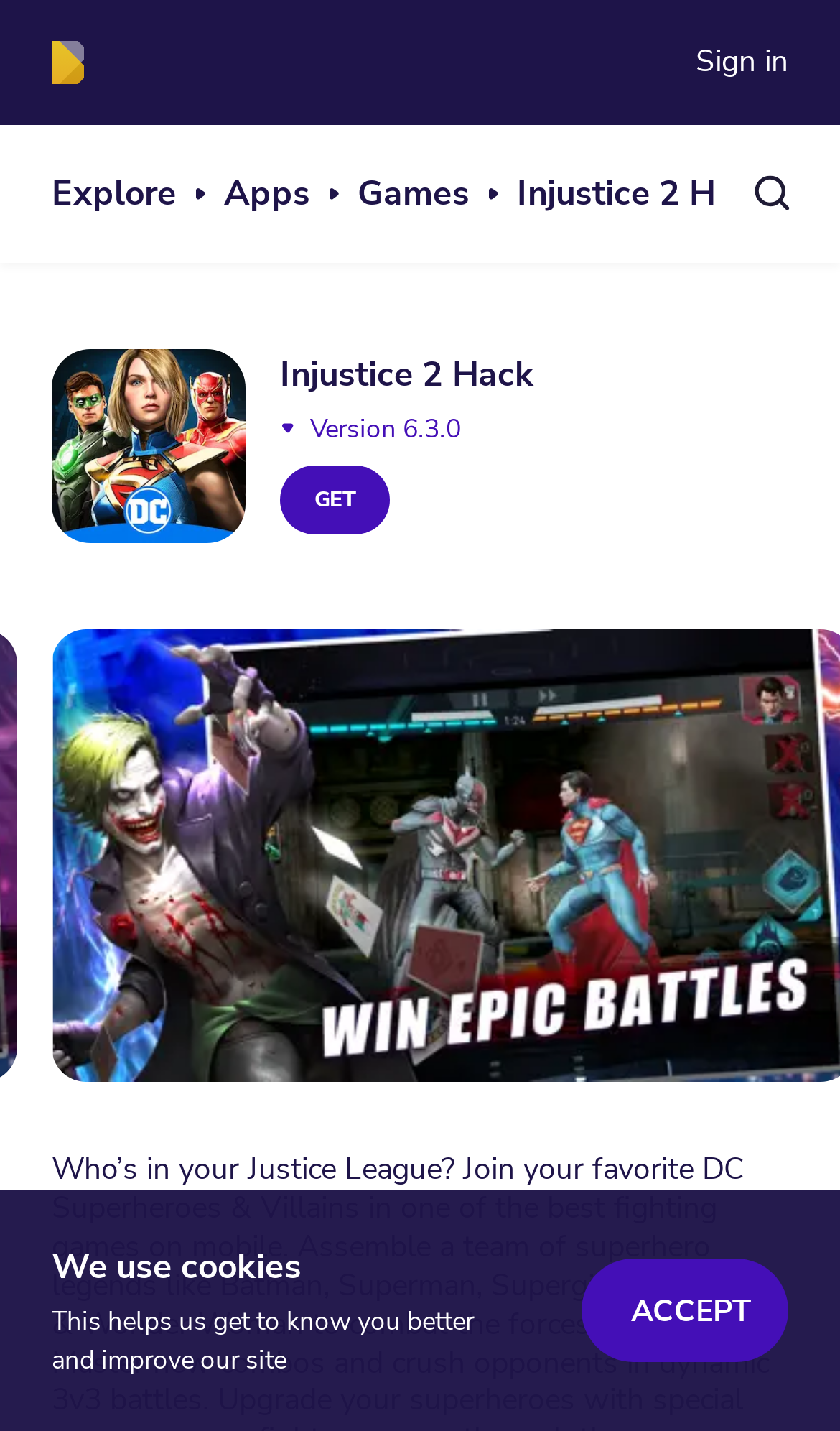Can you determine the main header of this webpage?

Injustice 2 Hack